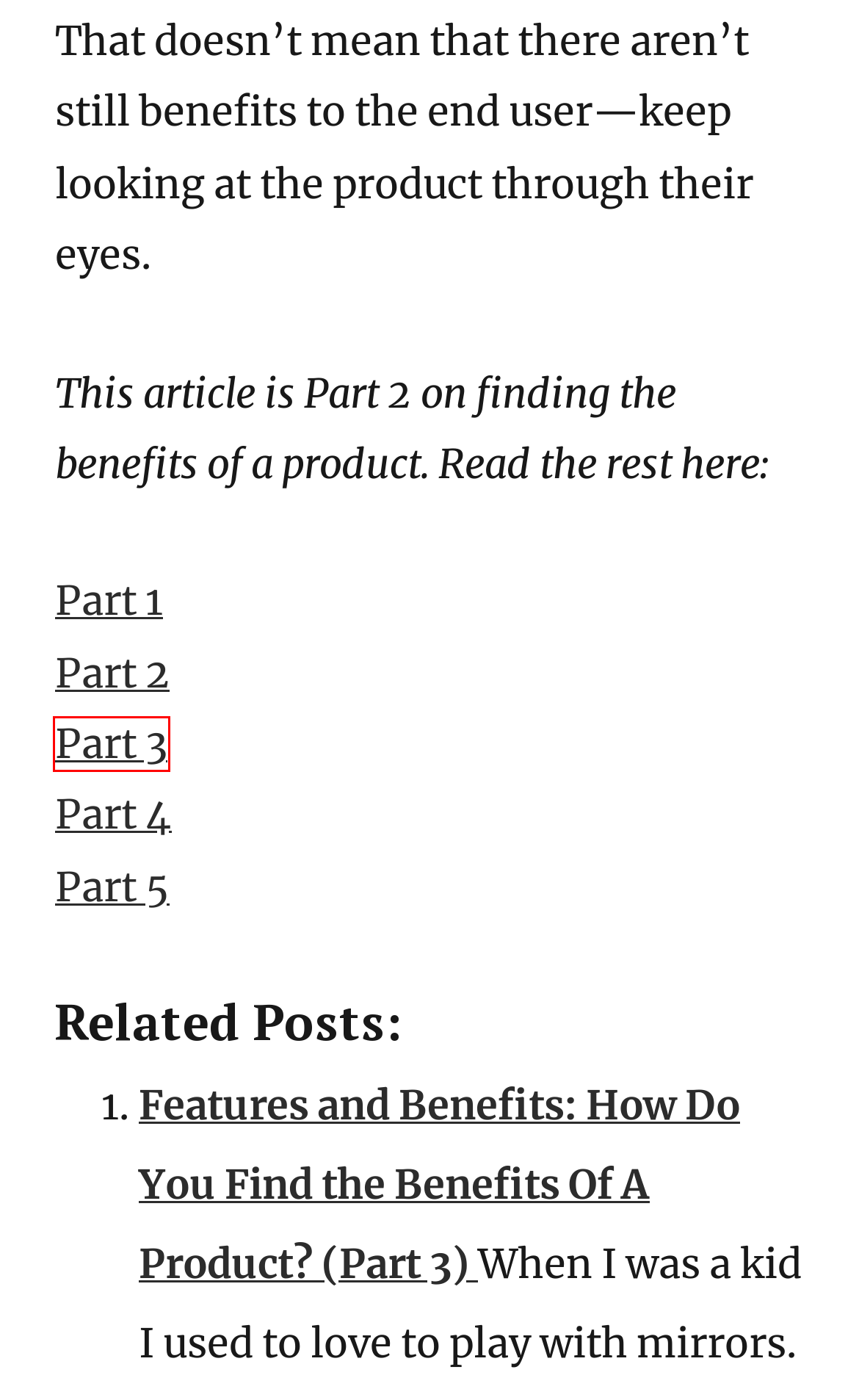You have a screenshot of a webpage with a red bounding box highlighting a UI element. Your task is to select the best webpage description that corresponds to the new webpage after clicking the element. Here are the descriptions:
A. Testimonials – Josh Earl
B. Archive – Josh Earl
C. Features and Benefits: How Do You Find the Benefits Of A Product? (Part 5) – Josh Earl
D. Features and Benefits: How Do You Find the Benefits Of A Product? (Part 3) – Josh Earl
E. Features and Benefits: How Do You Find the Benefits Of A Product? (Part 4) – Josh Earl
F. Features and Benefits: How Do You Find the Benefits Of A Product? (Part 1) – Josh Earl
G. Contact – Josh Earl
H. Josh Earl – Make More Sales with Your Email List

D